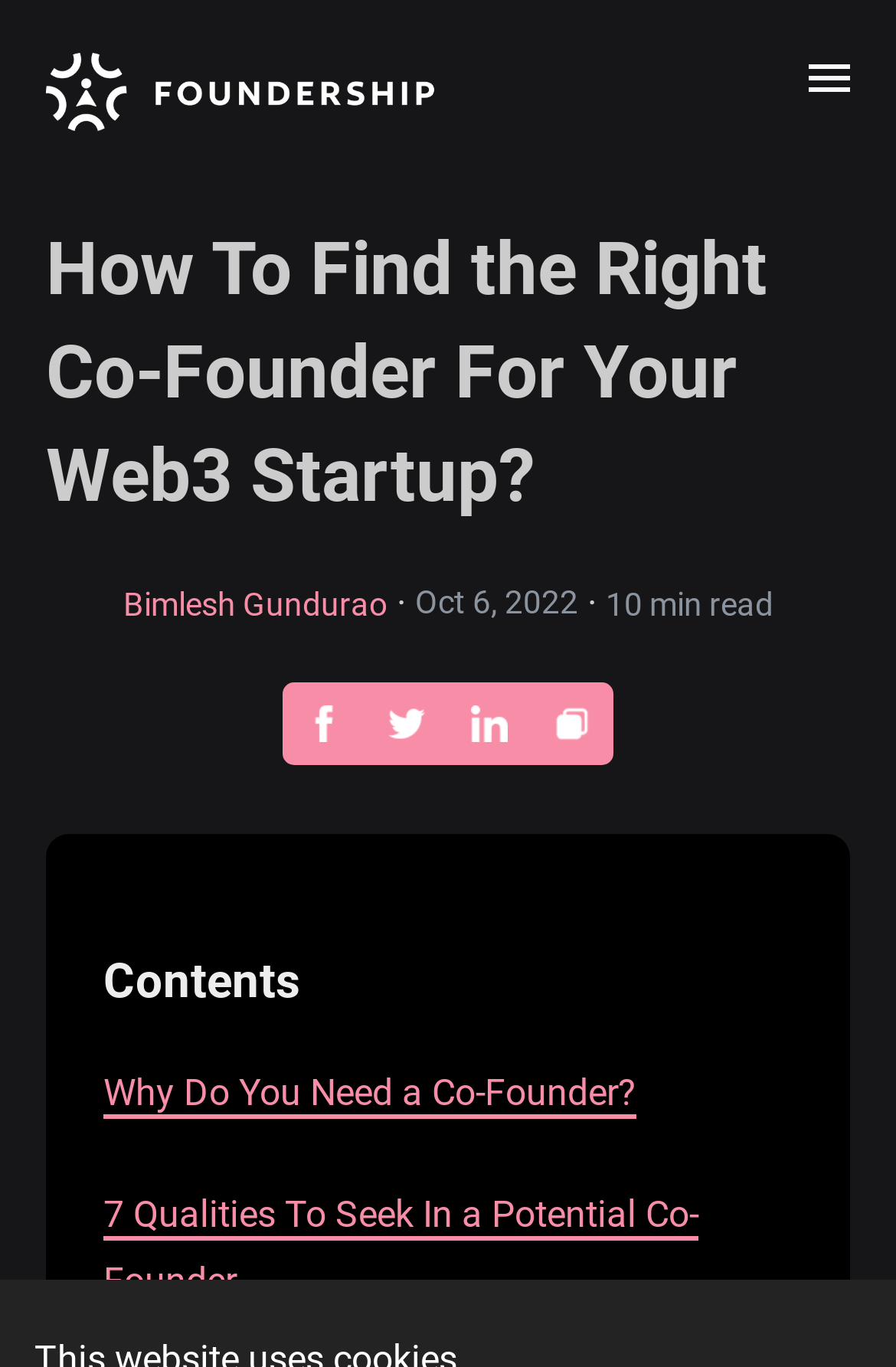Respond to the following question using a concise word or phrase: 
What is the date of the blog post?

Oct 6, 2022